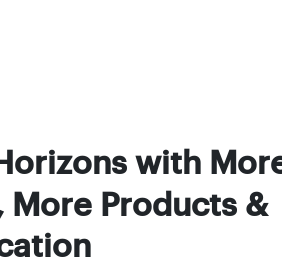Give a comprehensive caption that covers the entire image content.

The image captures the heading "Expand Horizons with More Vendors, More Products & Diversification," which emphasizes the importance of broadening business opportunities within the realm of e-commerce. This text highlights how utilizing a headless e-commerce platform can facilitate the onboarding of additional vendors and products, thus enhancing product diversity and expanding shipping locations. The phrase encourages businesses to leverage a unified interface for better operational management, fostering increased customer engagement and driving revenue growth as they attract a larger market base. This strategic approach aims to enhance overall business scalability in a competitive digital landscape.